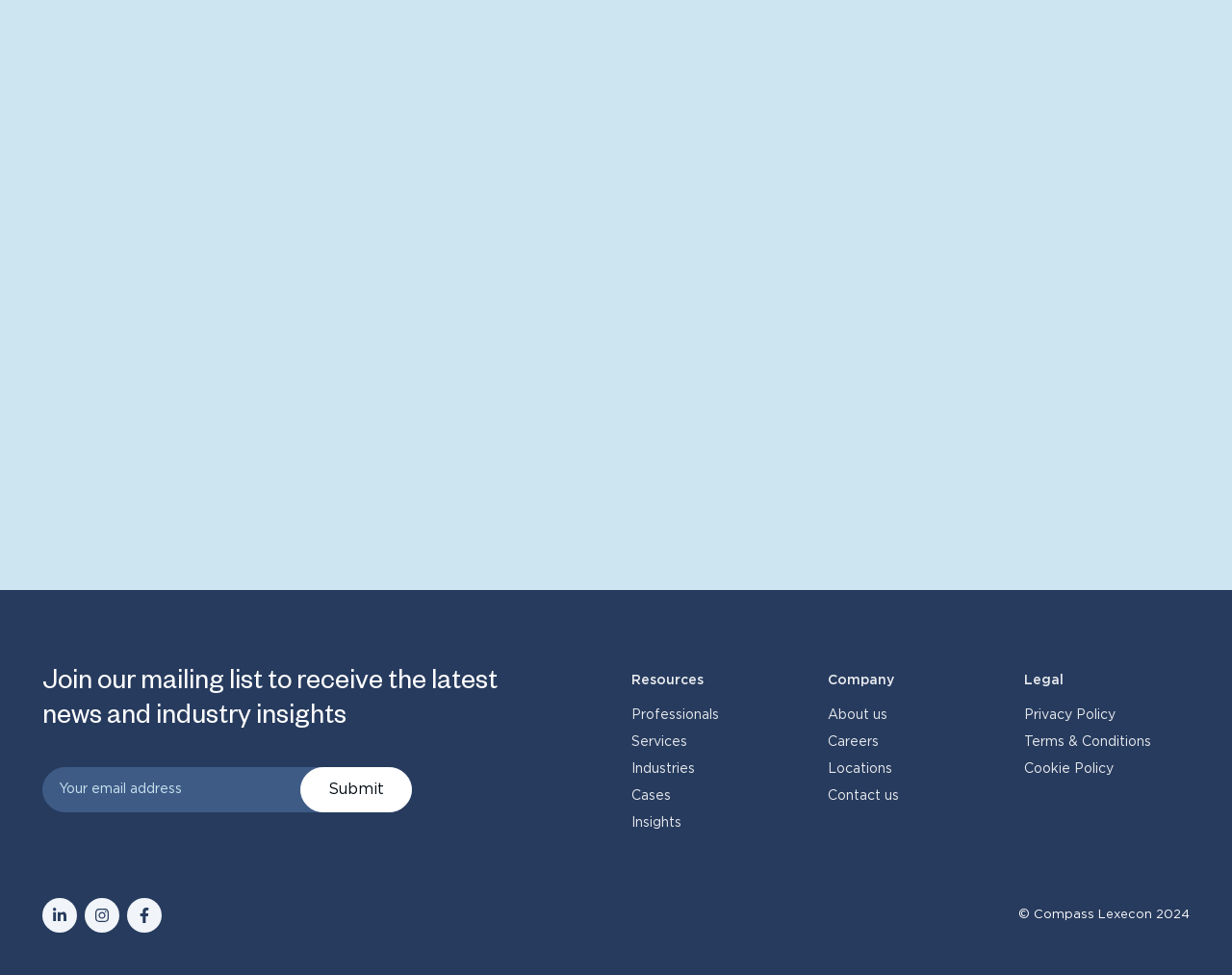Please determine the bounding box coordinates of the element to click on in order to accomplish the following task: "Learn about the company". Ensure the coordinates are four float numbers ranging from 0 to 1, i.e., [left, top, right, bottom].

[0.672, 0.726, 0.72, 0.74]